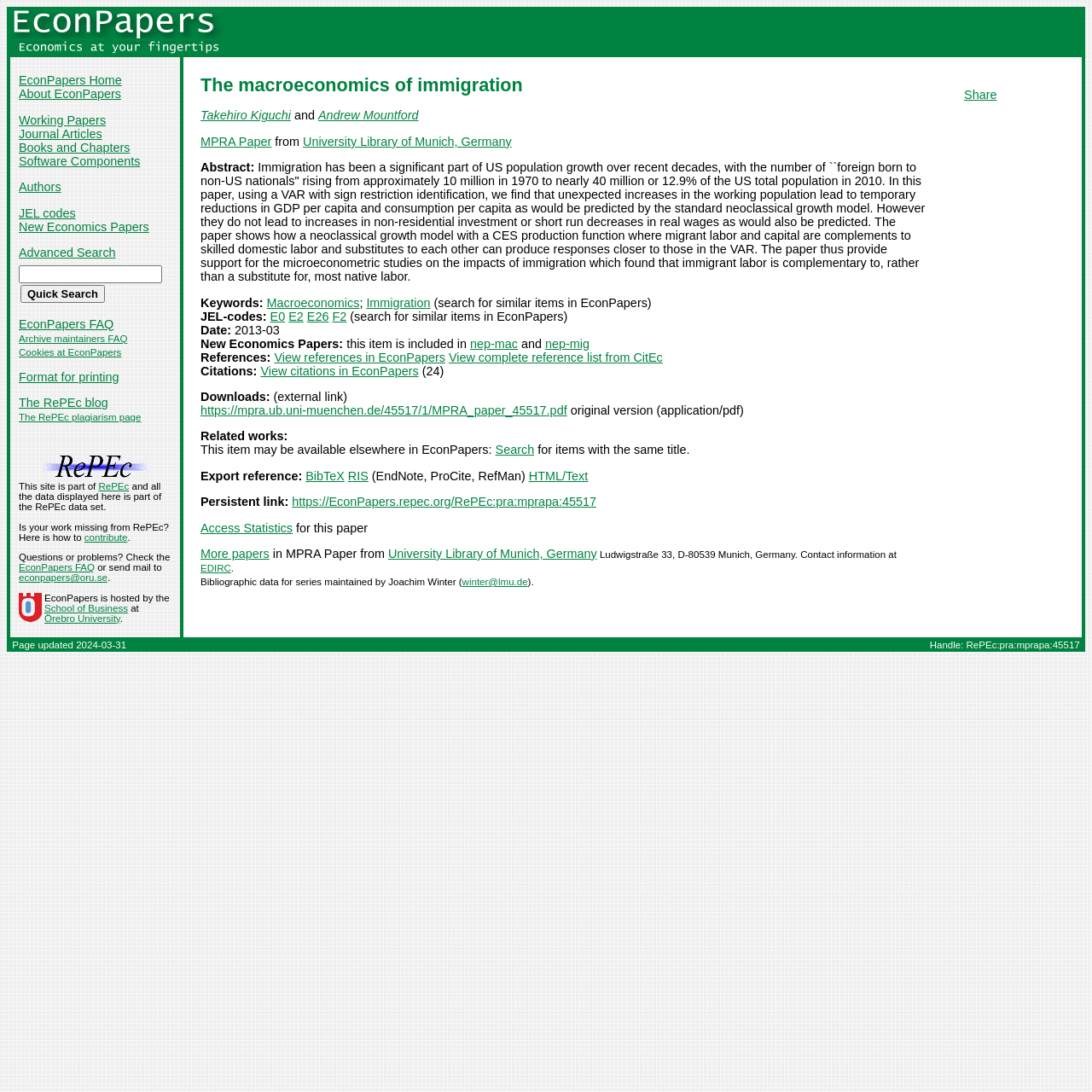Please identify the bounding box coordinates of where to click in order to follow the instruction: "Search for similar items in EconPapers".

[0.394, 0.271, 0.597, 0.283]